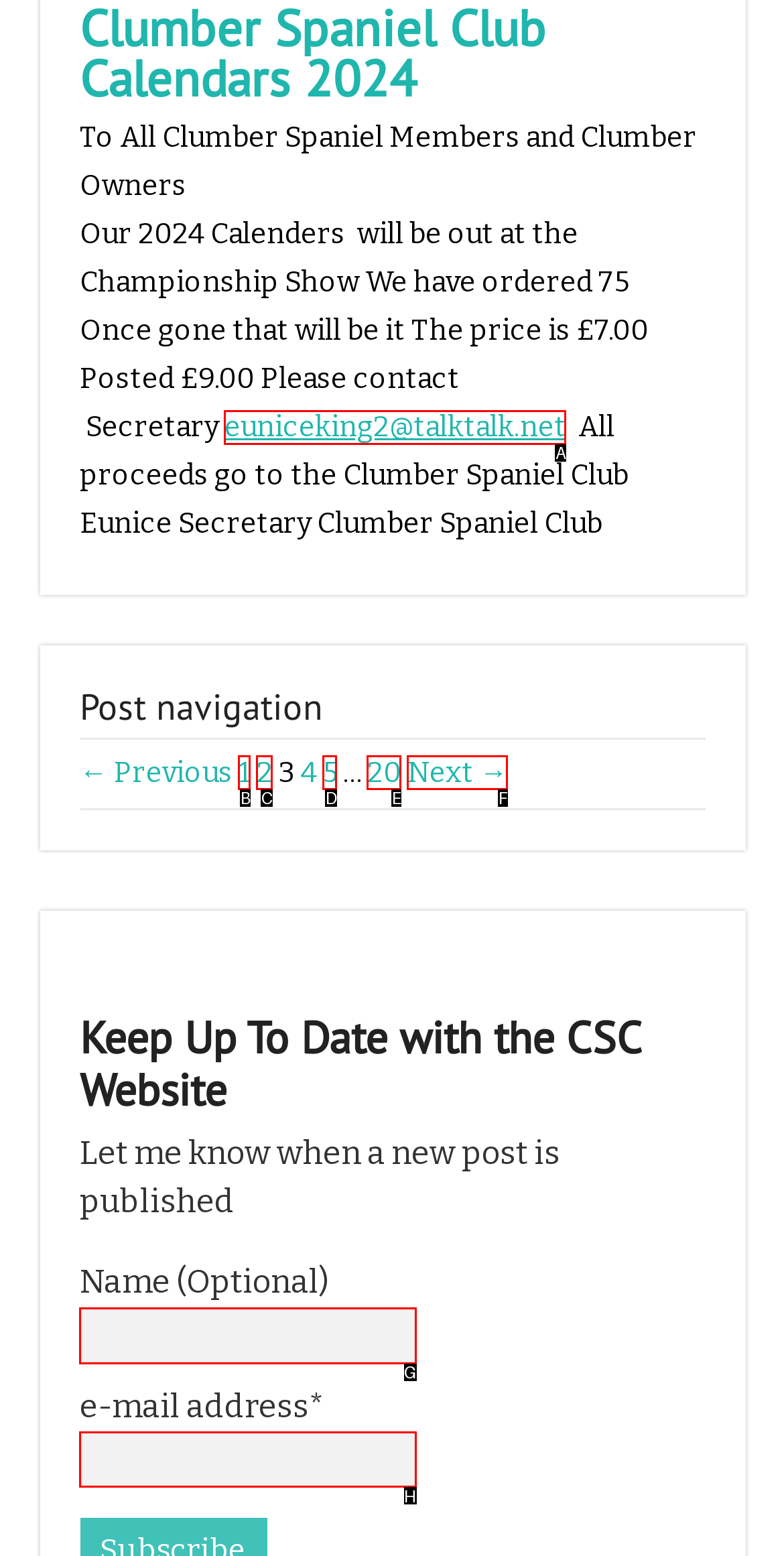Tell me the letter of the UI element to click in order to accomplish the following task: Get information about Whitman Mission
Answer with the letter of the chosen option from the given choices directly.

None